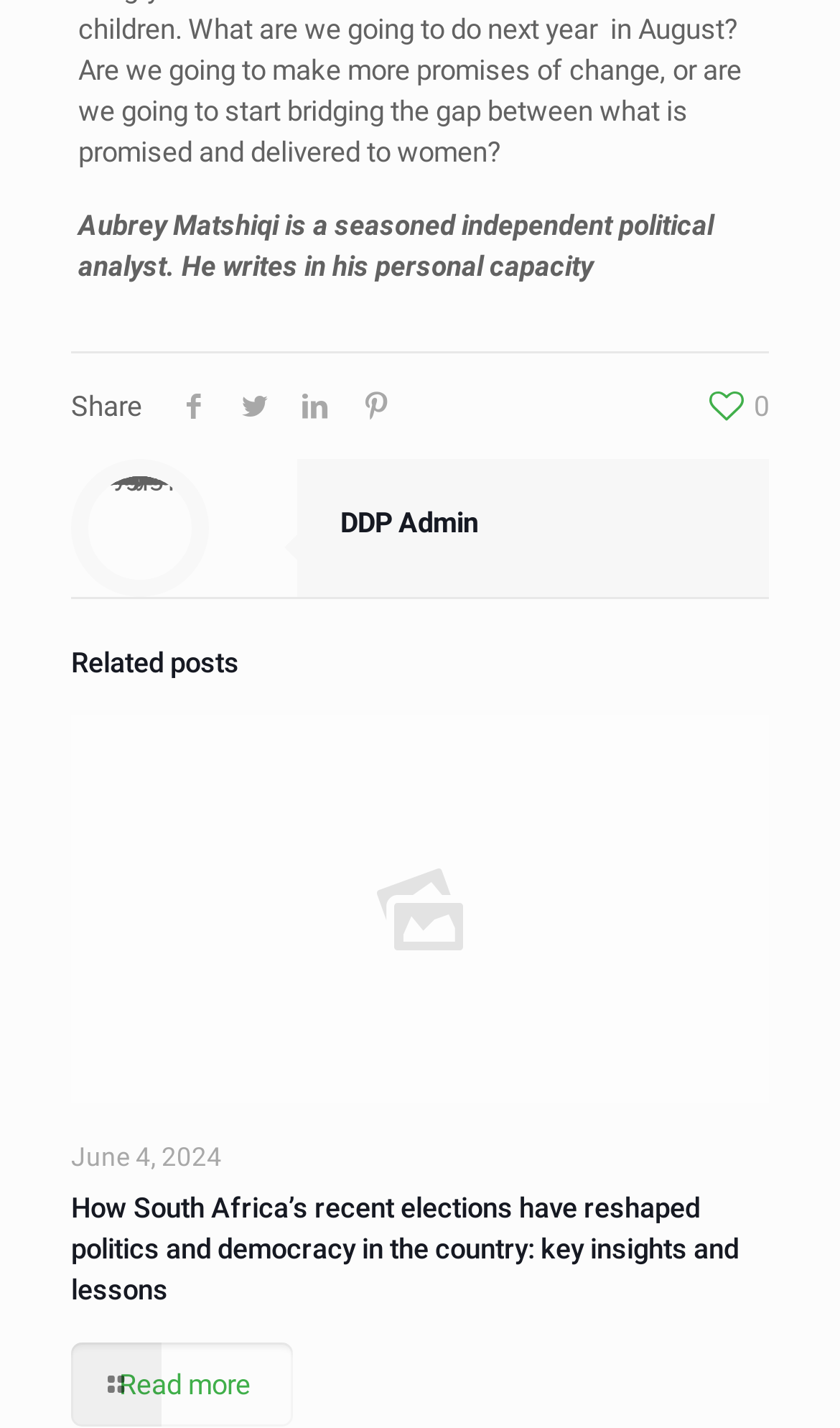Can you pinpoint the bounding box coordinates for the clickable element required for this instruction: "Share on Facebook"? The coordinates should be four float numbers between 0 and 1, i.e., [left, top, right, bottom].

[0.195, 0.273, 0.267, 0.296]